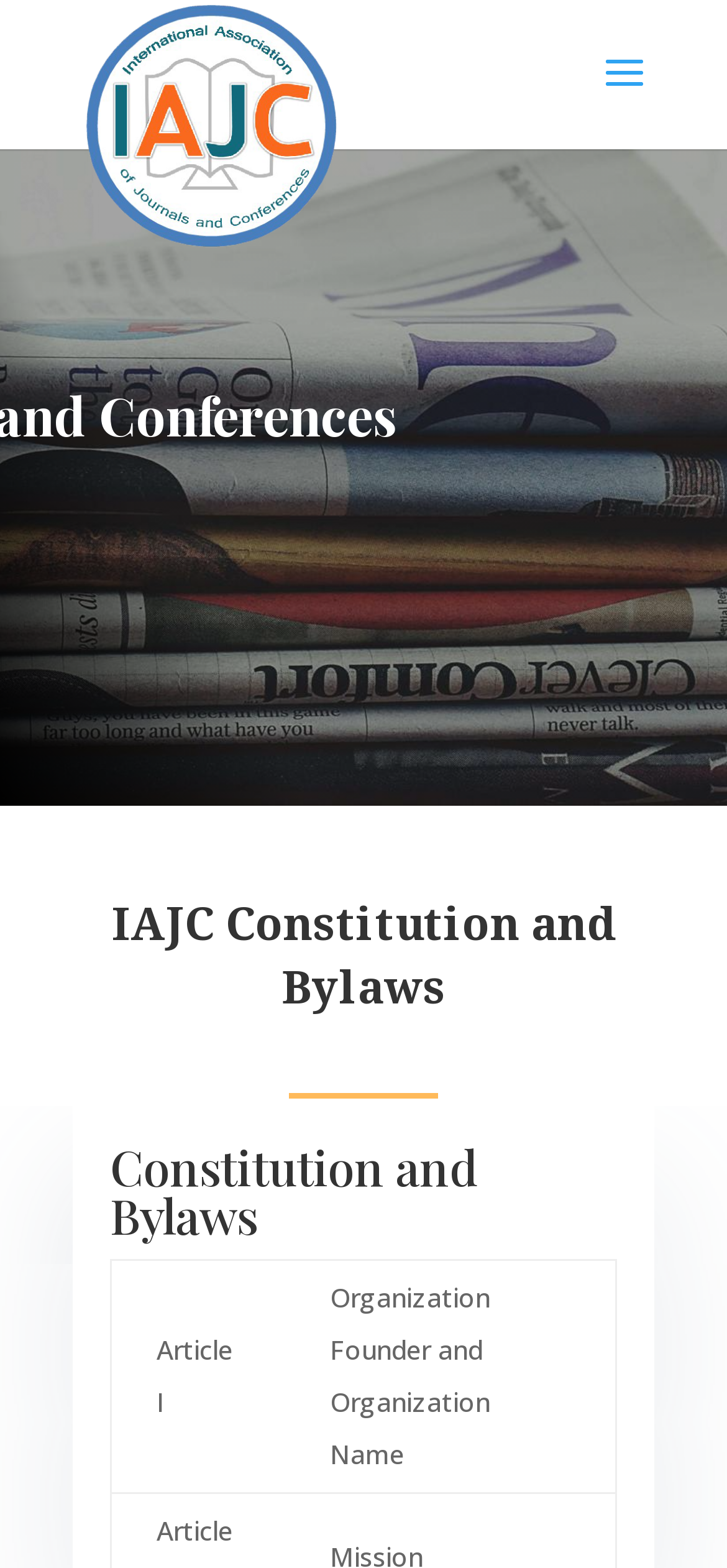How many columns are in the table?
Using the visual information, answer the question in a single word or phrase.

2